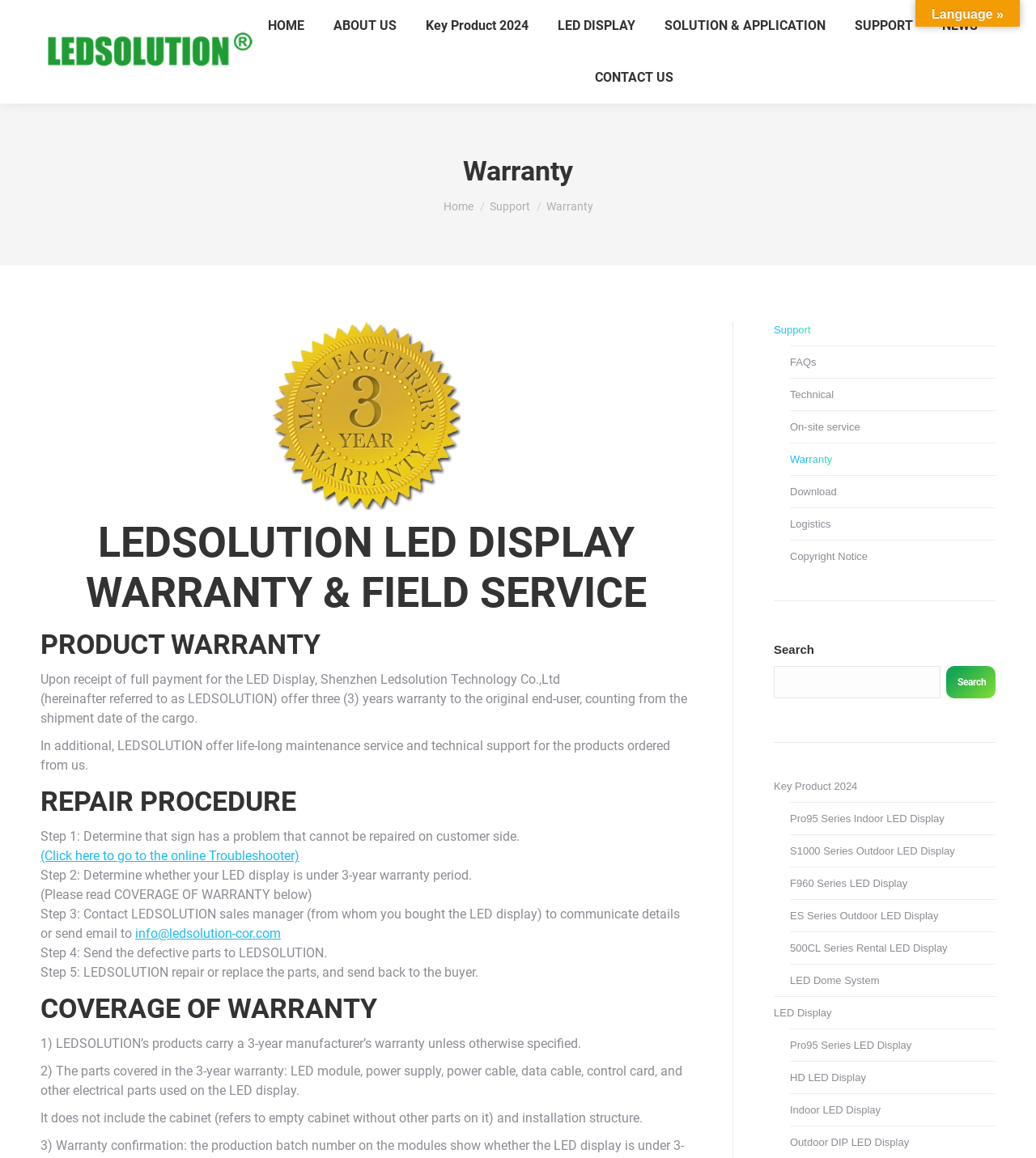From the element description: "LED DISPLAY", extract the bounding box coordinates of the UI element. The coordinates should be expressed as four float numbers between 0 and 1, in the order [left, top, right, bottom].

[0.535, 0.013, 0.616, 0.032]